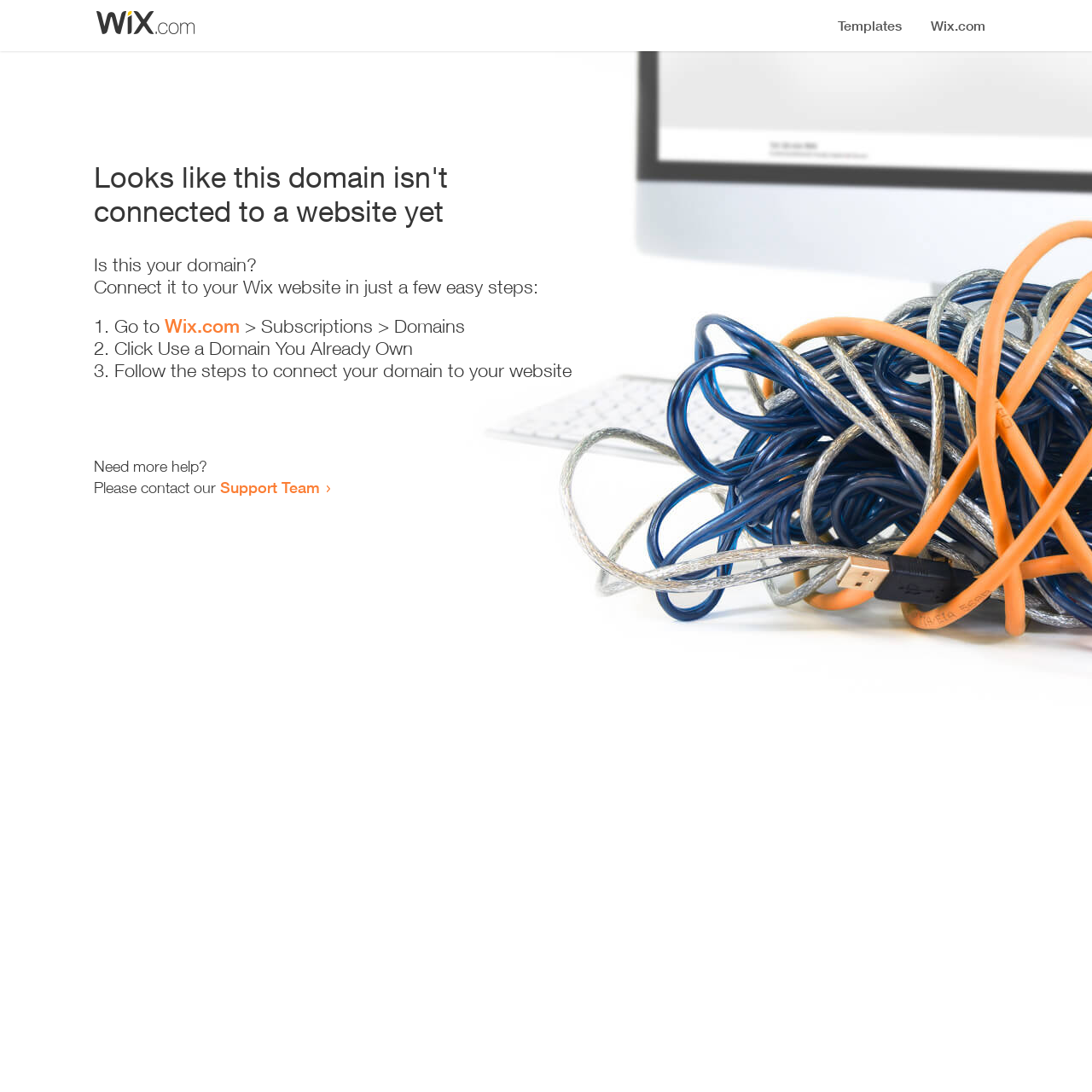Use the details in the image to answer the question thoroughly: 
What is the current status of the domain?

The webpage displays a heading that says 'Looks like this domain isn't connected to a website yet', indicating that the domain is not currently connected to a website.